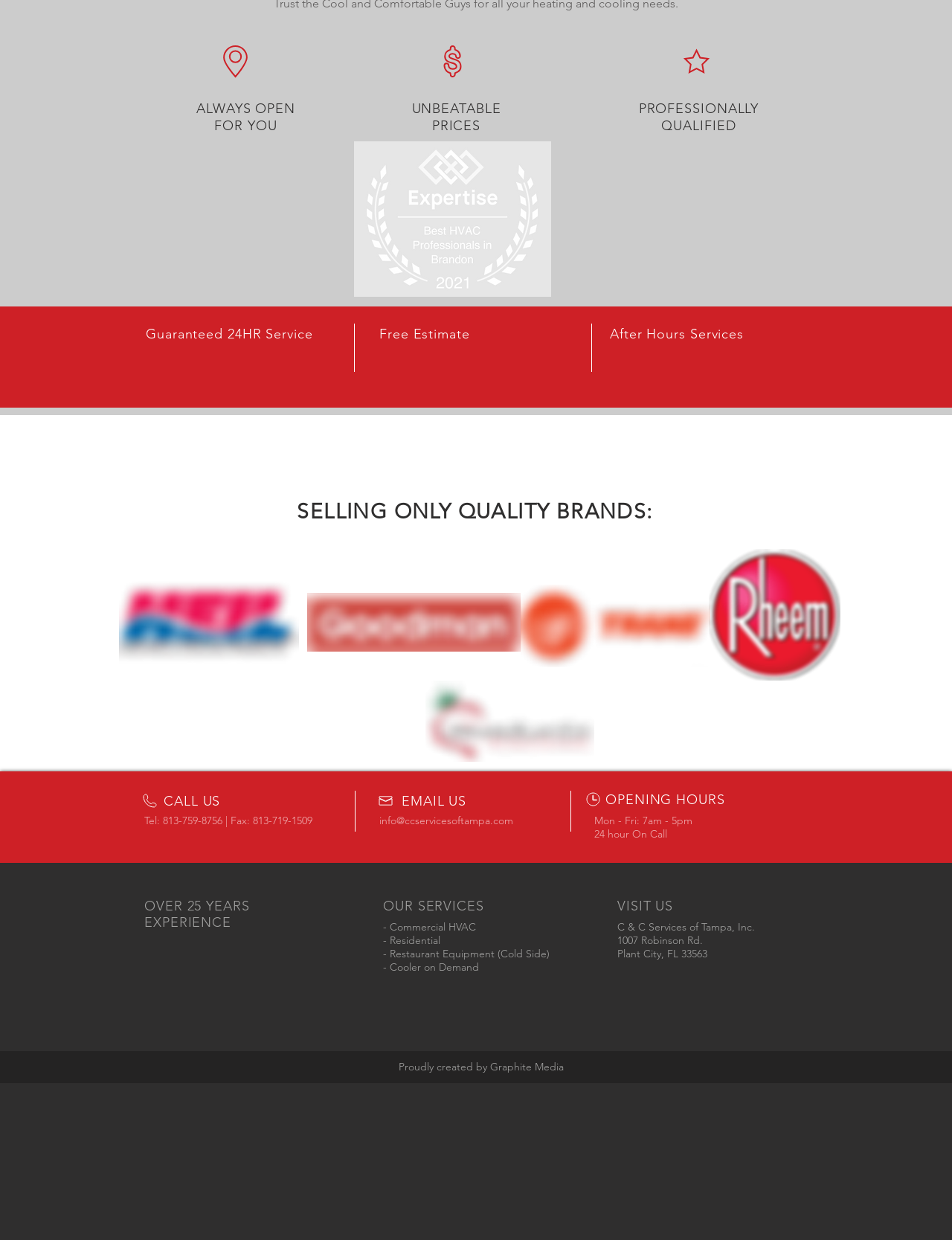Ascertain the bounding box coordinates for the UI element detailed here: "aria-label="Facebook Social Icon"". The coordinates should be provided as [left, top, right, bottom] with each value being a float between 0 and 1.

[0.151, 0.811, 0.17, 0.826]